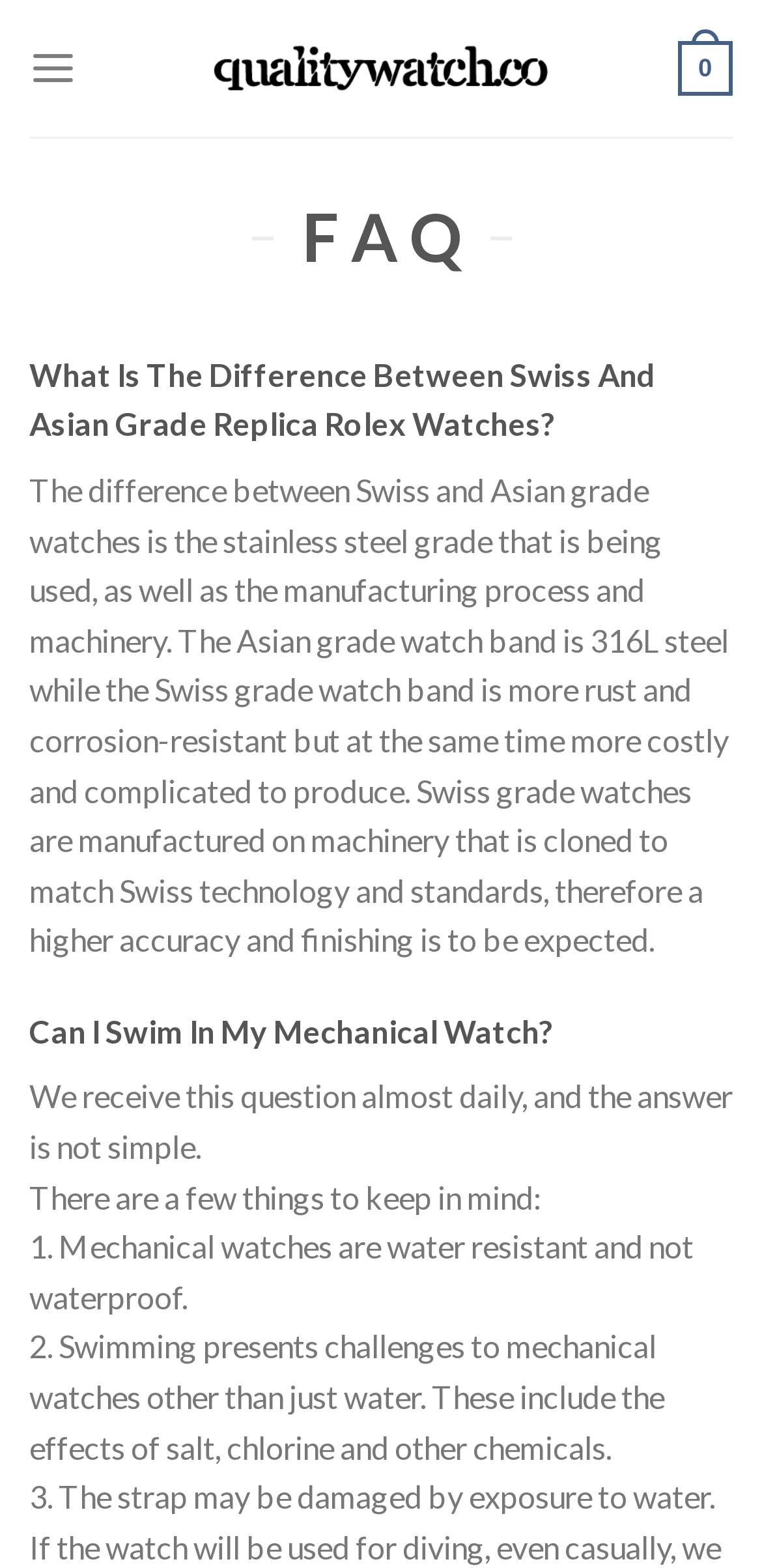What is the difference between Swiss and Asian grade replica watches?
Answer the question with a single word or phrase by looking at the picture.

Steel grade and manufacturing process